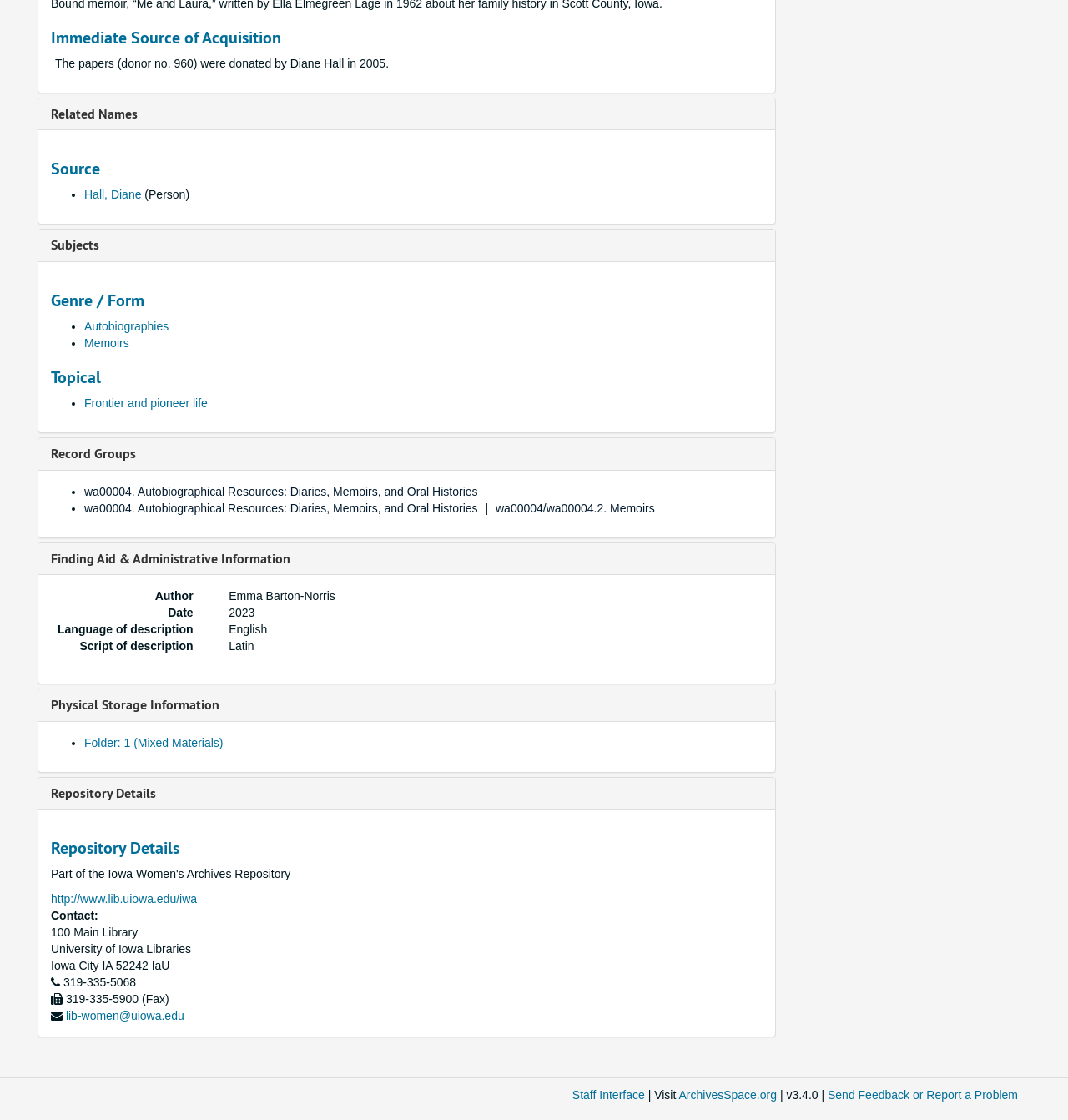Please specify the bounding box coordinates of the area that should be clicked to accomplish the following instruction: "Expand Related Names". The coordinates should consist of four float numbers between 0 and 1, i.e., [left, top, right, bottom].

[0.048, 0.094, 0.129, 0.109]